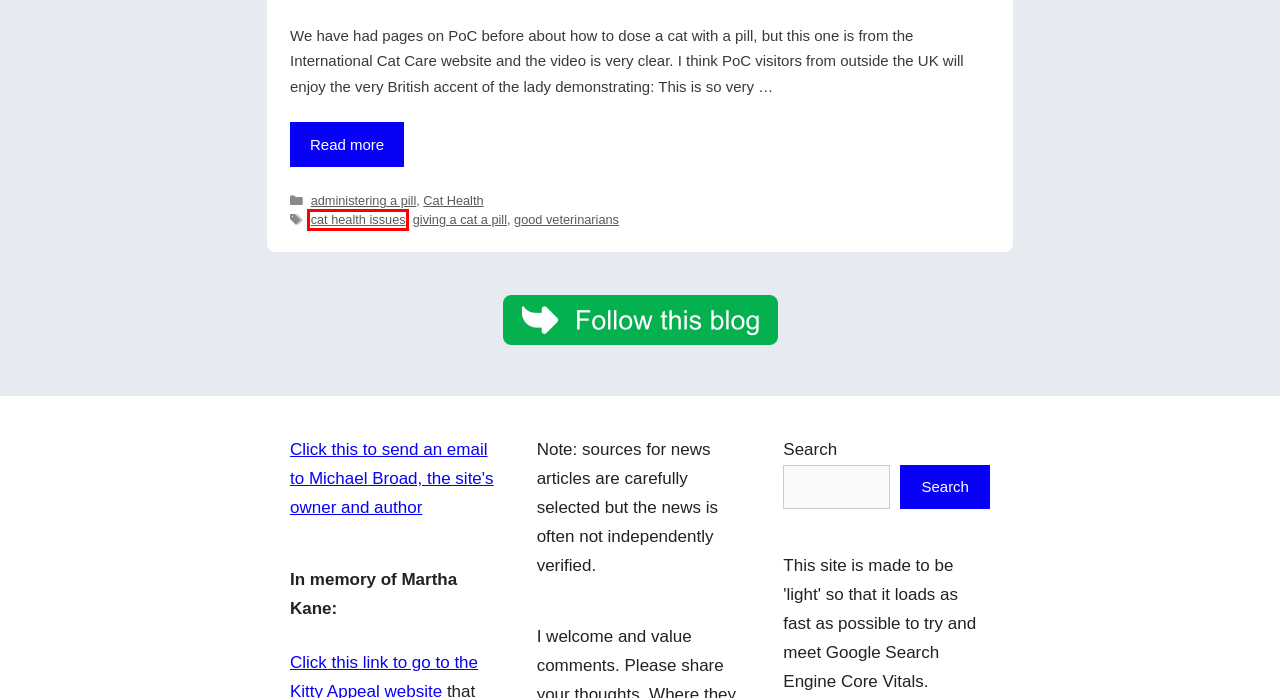Observe the provided screenshot of a webpage with a red bounding box around a specific UI element. Choose the webpage description that best fits the new webpage after you click on the highlighted element. These are your options:
A. Kitty Appeal
B. Cat Health – Freethinking Animal Advocacy
C. insurance – Freethinking Animal Advocacy
D. cat health issues – Freethinking Animal Advocacy
E. Freethinking Animal Advocacy – Please support animal welfare
F. giving a cat a pill – Freethinking Animal Advocacy
G. good veterinarians – Freethinking Animal Advocacy
H. money – Freethinking Animal Advocacy

D